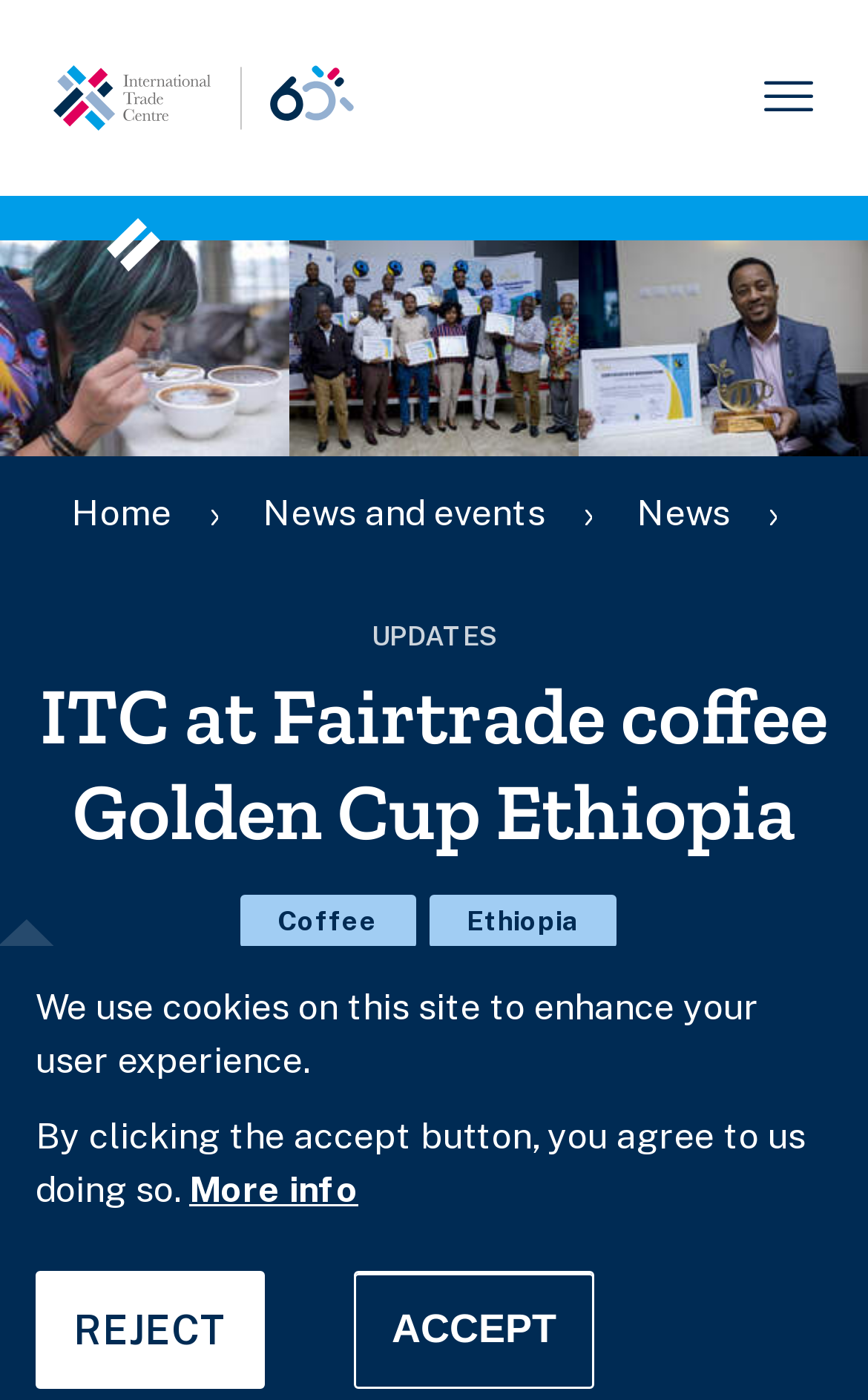Extract the bounding box for the UI element that matches this description: "Coffee".

[0.278, 0.64, 0.476, 0.675]